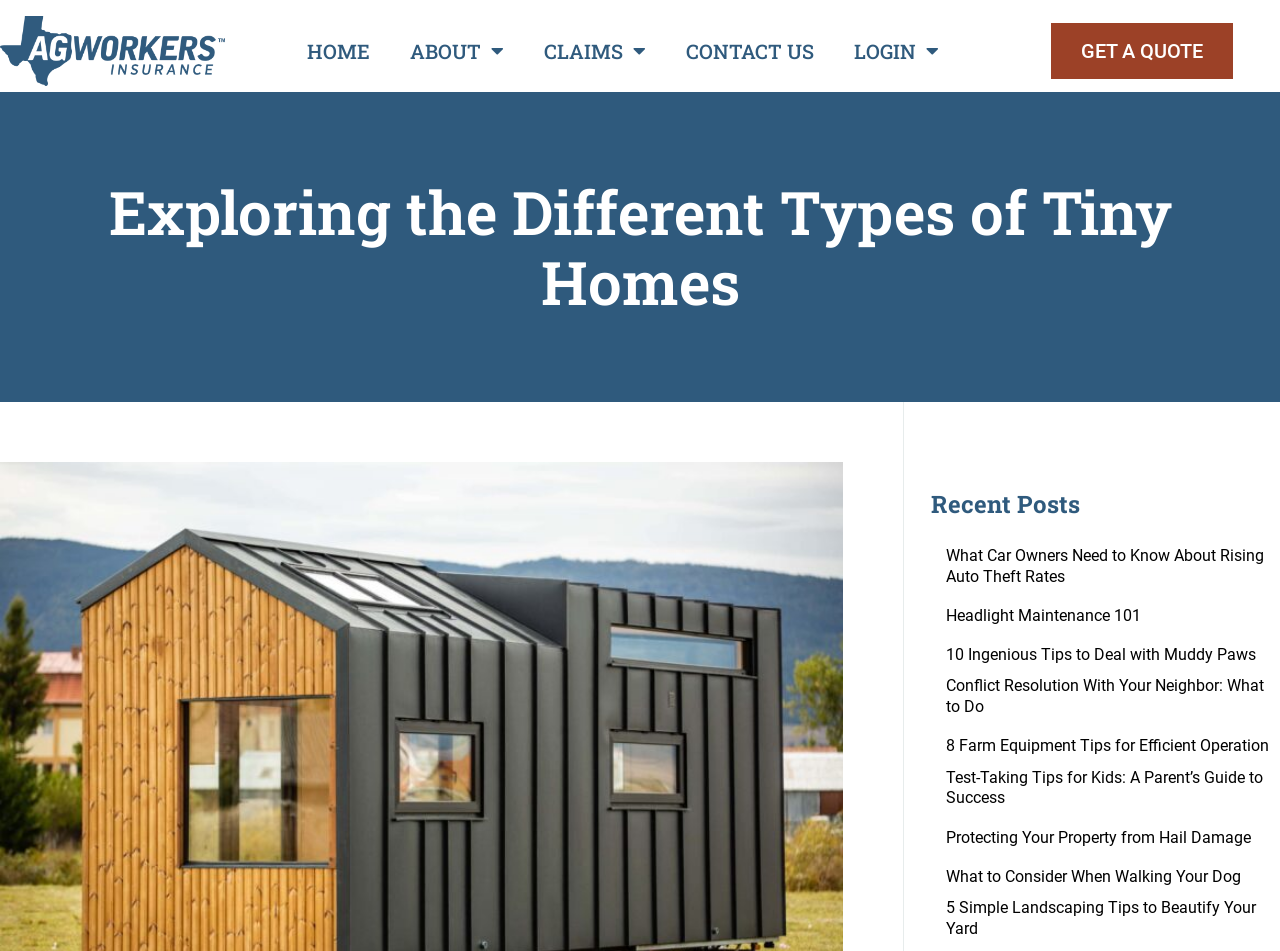Identify the bounding box for the UI element described as: "Headlight Maintenance 101". The coordinates should be four float numbers between 0 and 1, i.e., [left, top, right, bottom].

[0.739, 0.637, 0.891, 0.659]